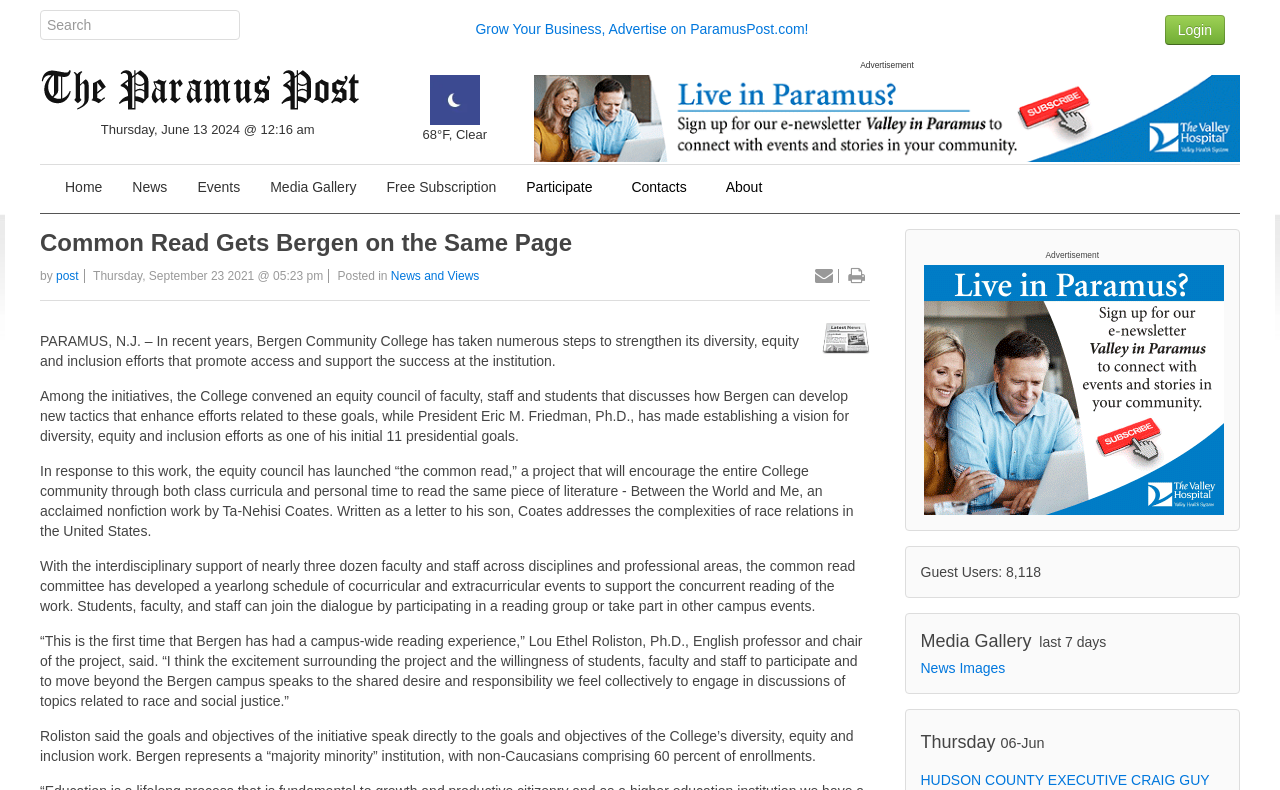Please find the bounding box coordinates of the section that needs to be clicked to achieve this instruction: "Visit the Paramus Post homepage".

[0.031, 0.102, 0.281, 0.122]